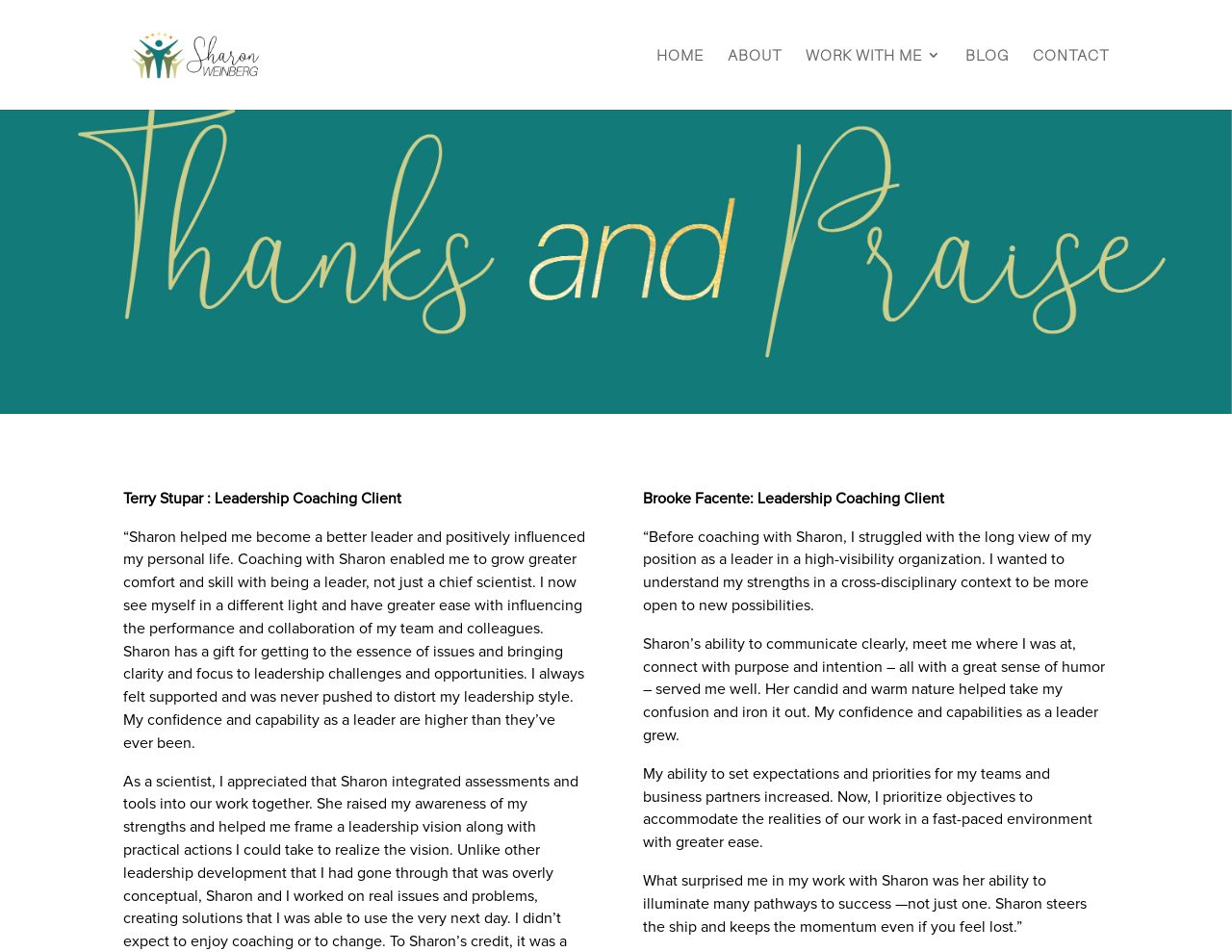Review the image closely and give a comprehensive answer to the question: What is the purpose of the webpage?

The webpage contains testimonials and descriptions of Sharon Weinberg's coaching services, indicating that the purpose of the webpage is to promote and showcase her services as a leadership coach.